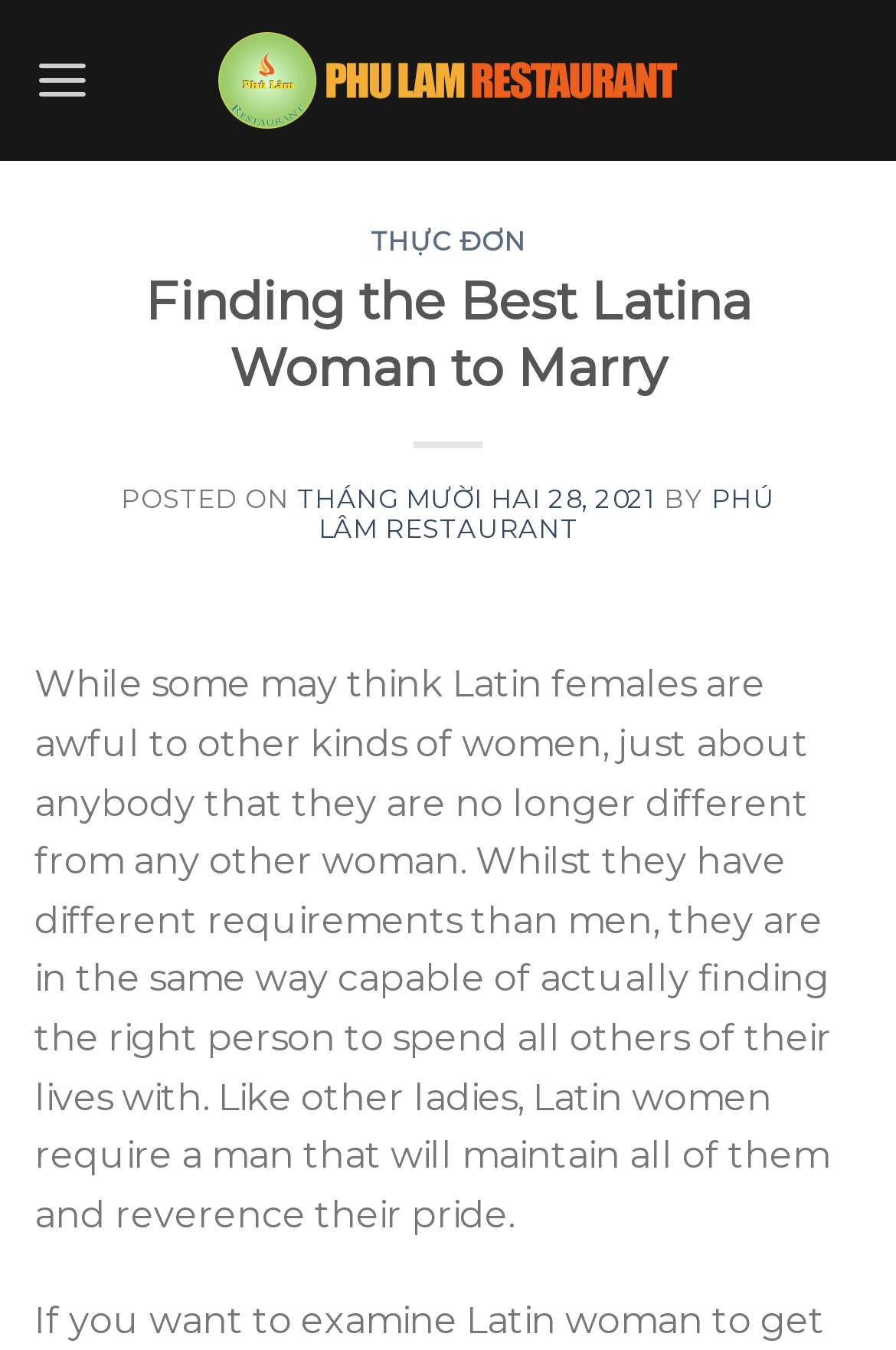Based on the image, please respond to the question with as much detail as possible:
What type of content is below the menu section?

Below the menu section, there is a heading section followed by the article content. The article content is a block of text that describes Latin women and their characteristics, and it is located in the main body of the webpage.